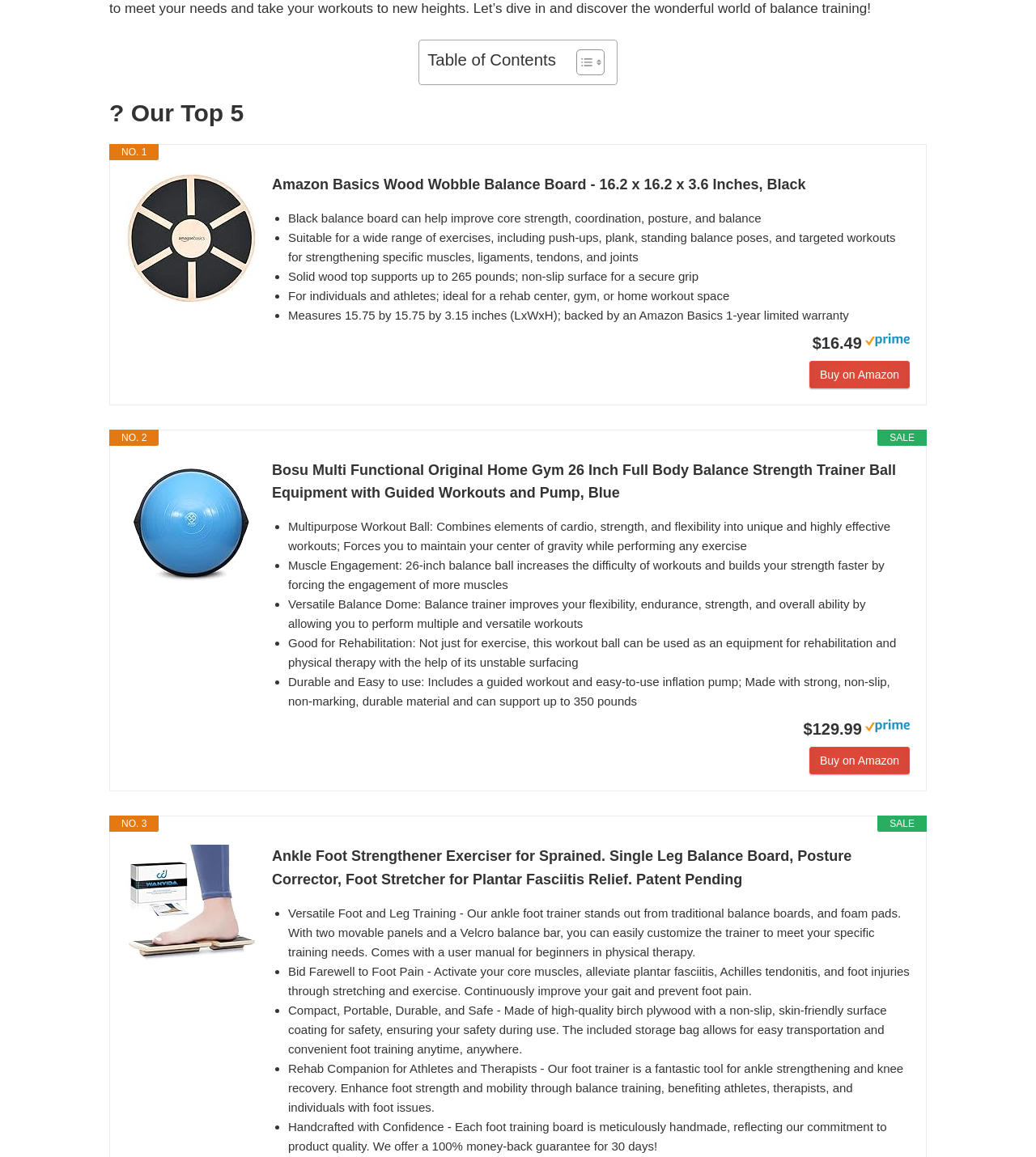Identify the coordinates of the bounding box for the element described below: "parent_node: $16.49 title="Amazon Prime"". Return the coordinates as four float numbers between 0 and 1: [left, top, right, bottom].

[0.835, 0.289, 0.878, 0.301]